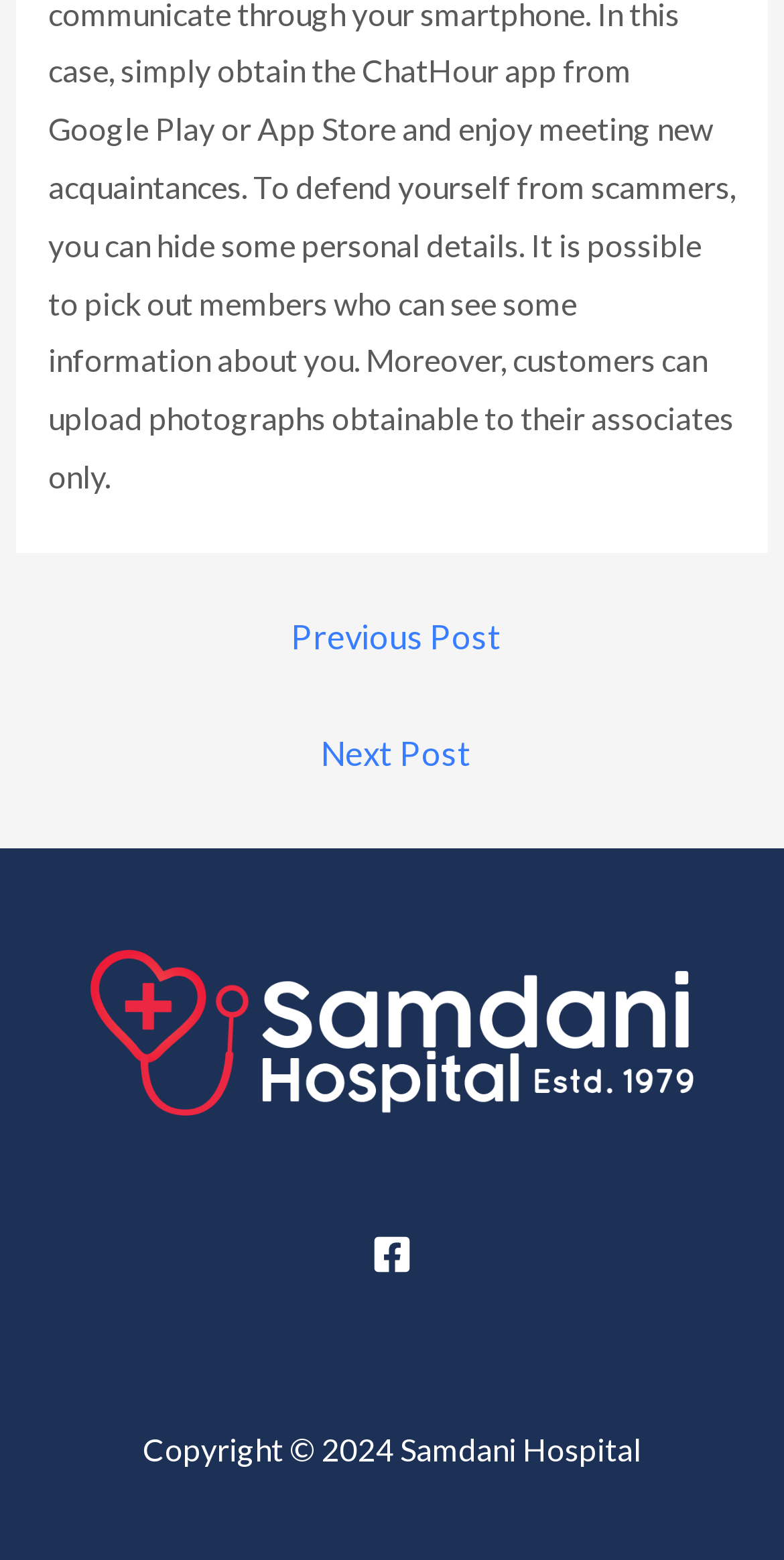Using the details from the image, please elaborate on the following question: What type of organization is Samdani Hospital?

The presence of the copyright information 'Copyright © 2024 Samdani Hospital' suggests that the website is affiliated with a hospital, and the name 'Samdani Hospital' implies that it is a medical organization.